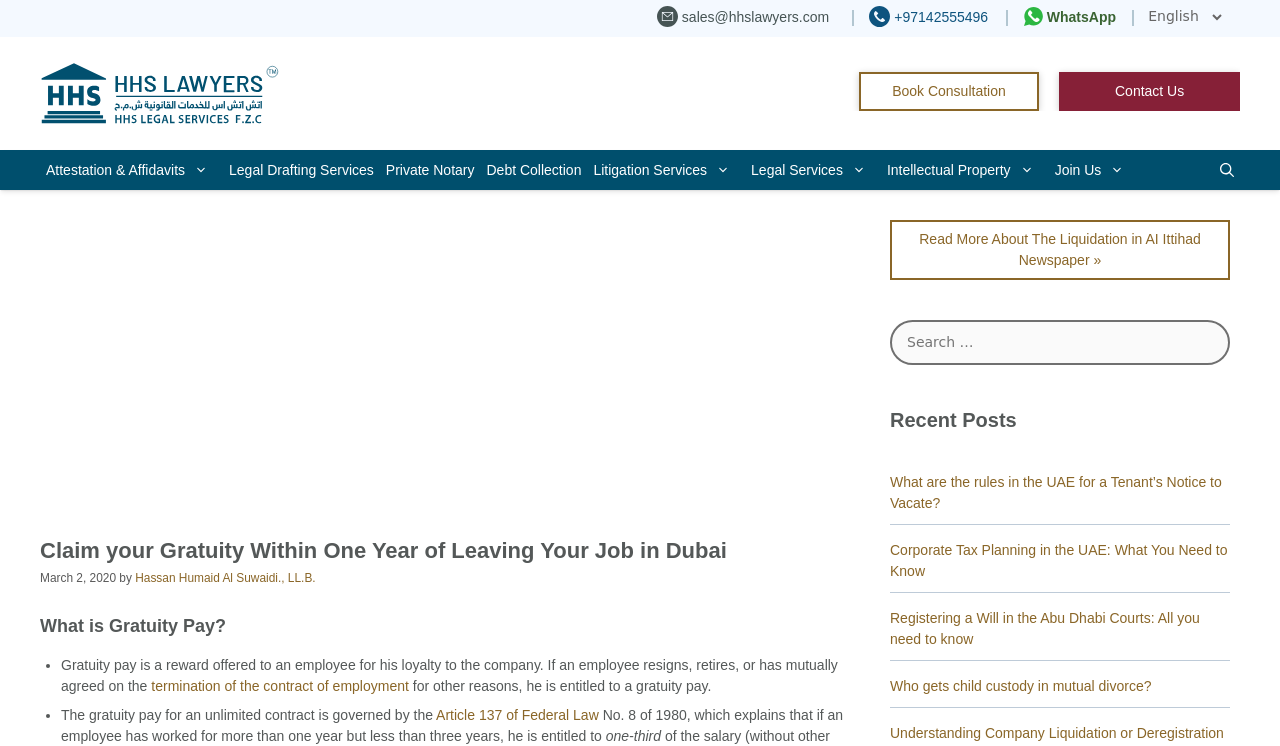Answer the question below in one word or phrase:
How many links are there in the navigation menu?

24